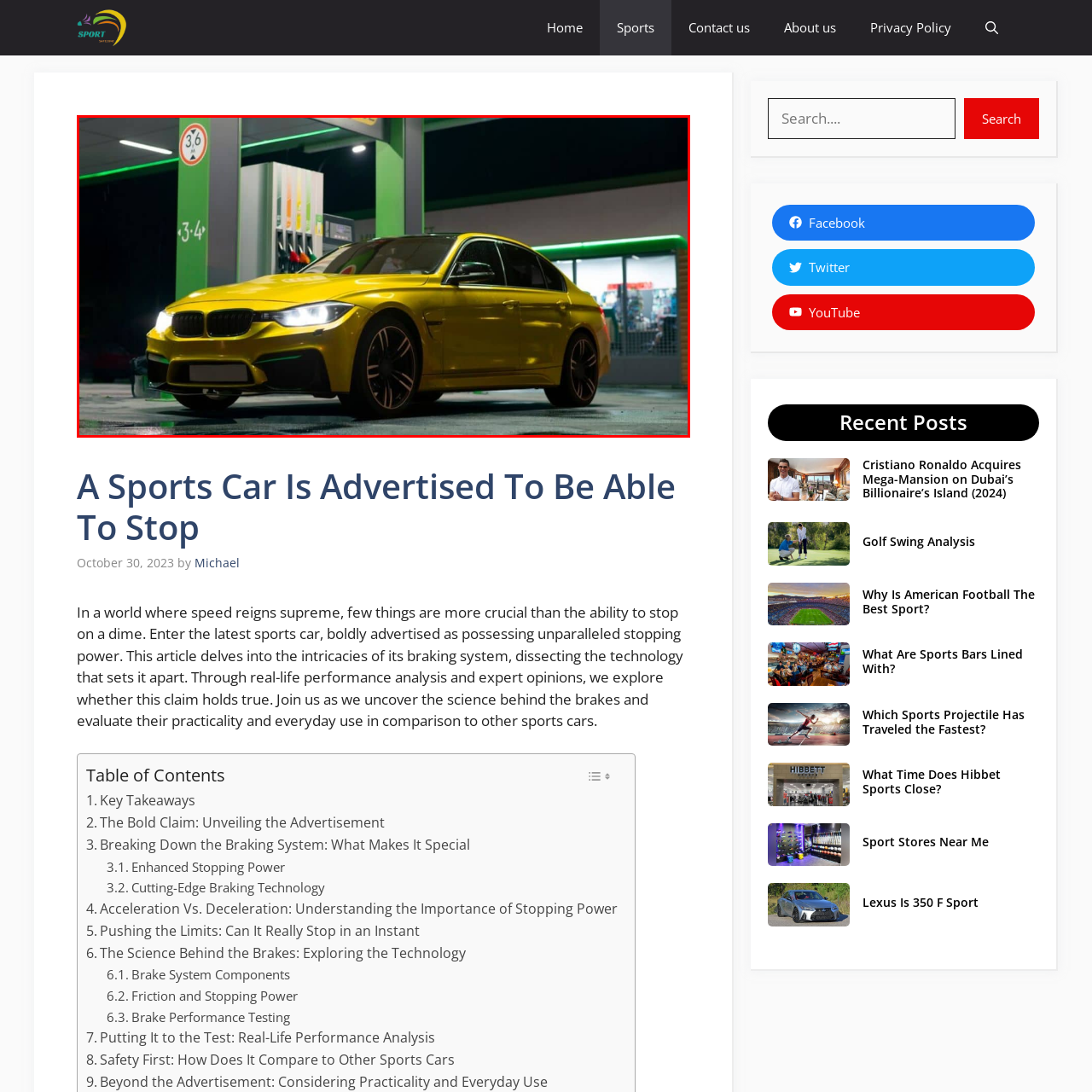Concentrate on the image inside the red border and answer the question in one word or phrase: 
What is visible in the background of the image?

Fuel pumps and signs